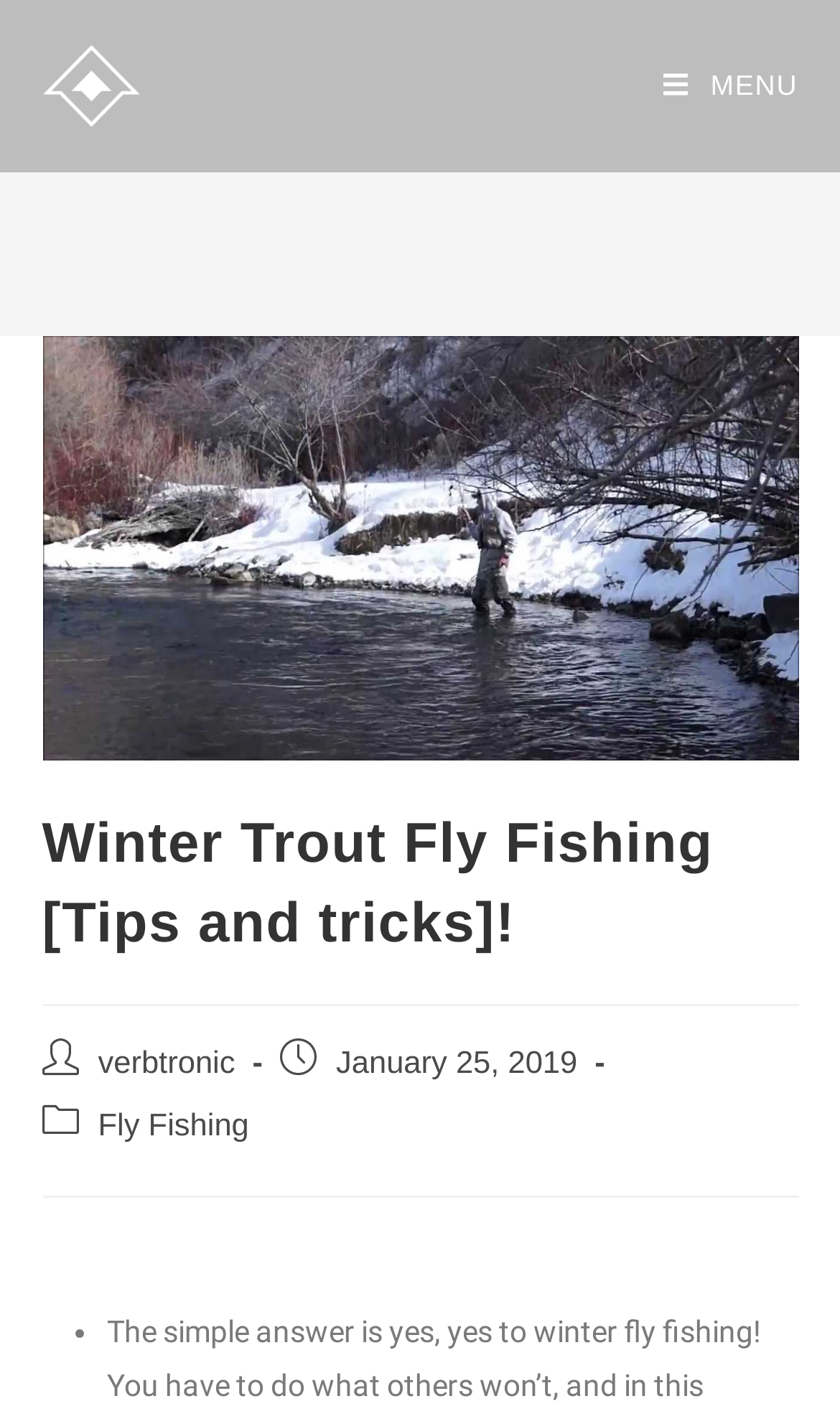What is the image above the header section?
From the screenshot, supply a one-word or short-phrase answer.

Winter Trout Fly Fishing [Tips and tricks]!